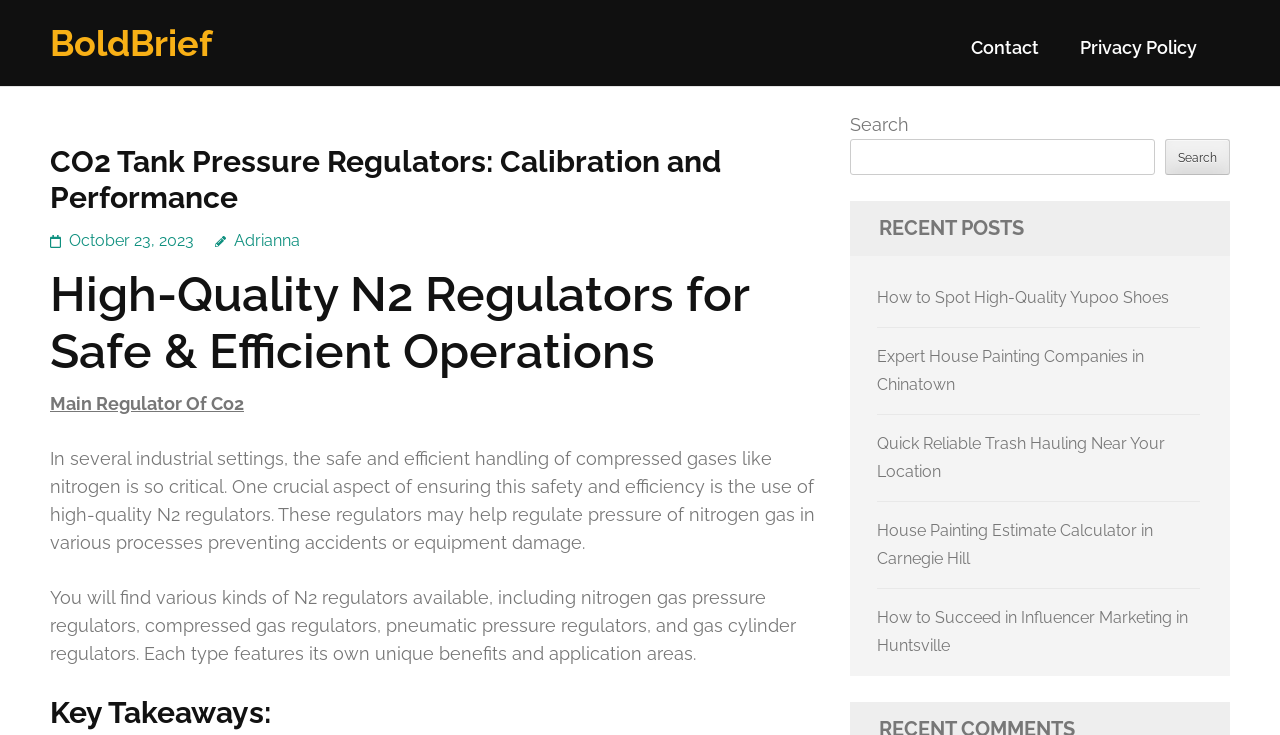Using the provided element description "October 23, 2023", determine the bounding box coordinates of the UI element.

[0.054, 0.314, 0.152, 0.34]